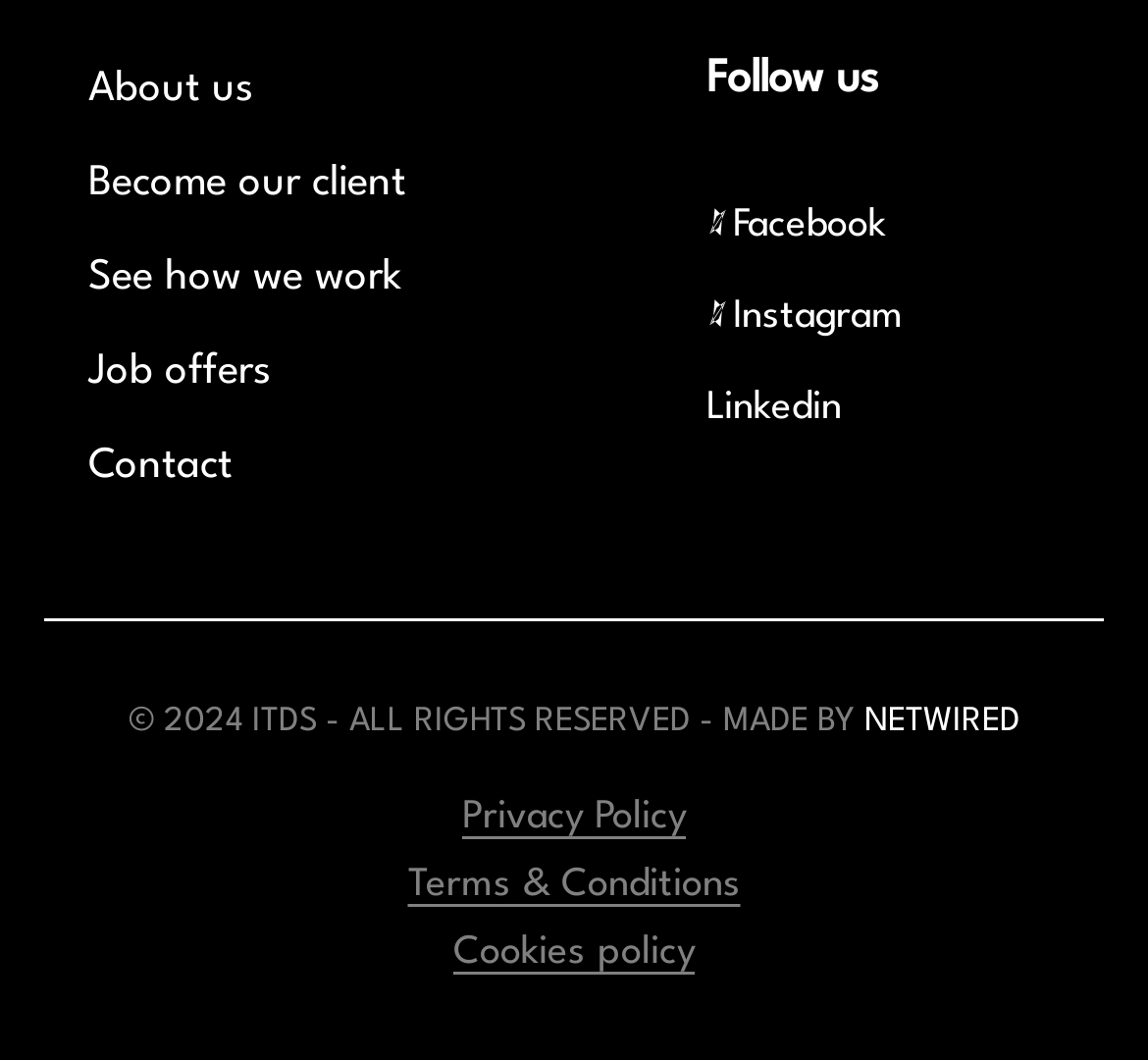Using a single word or phrase, answer the following question: 
What is the copyright year of the website?

2024